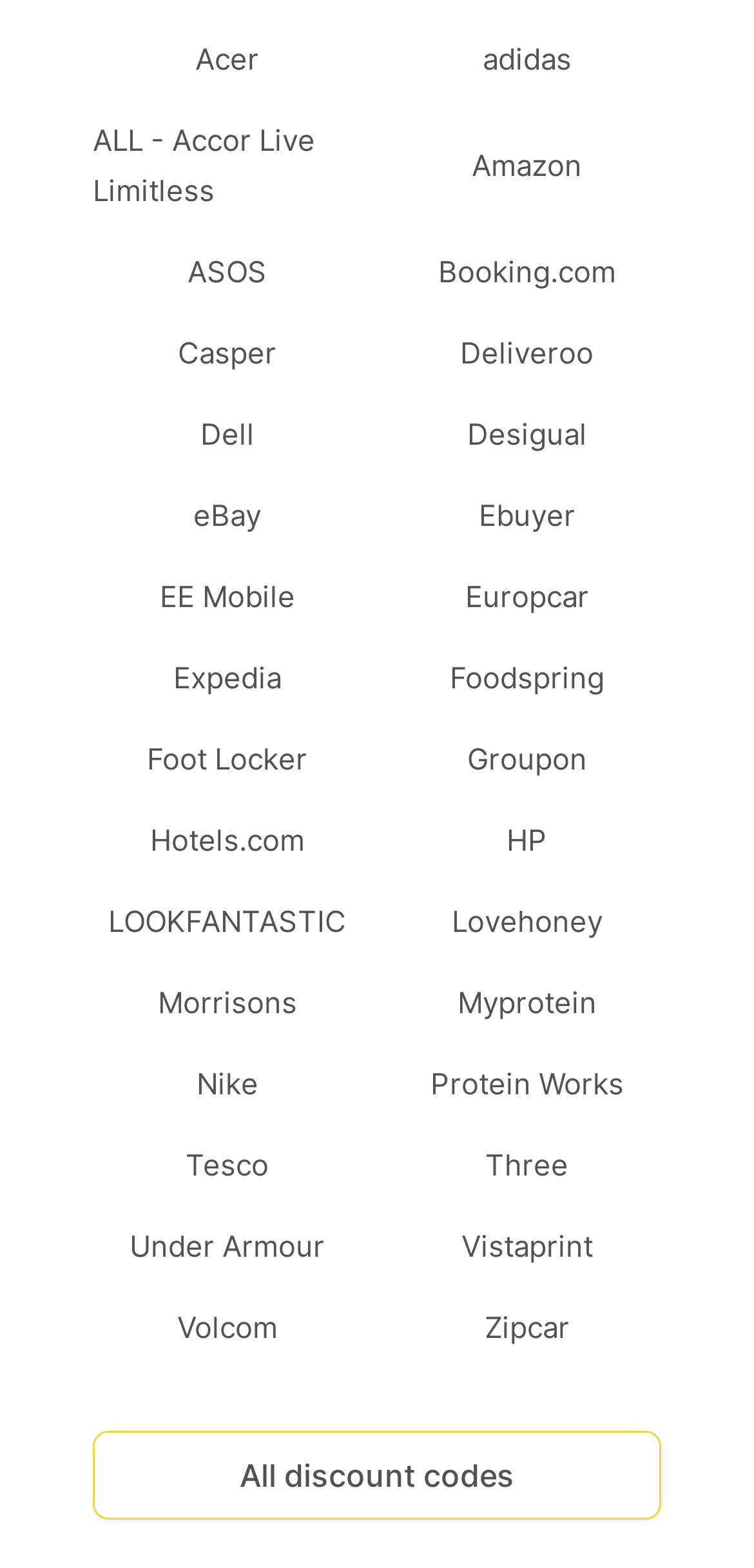Extract the bounding box for the UI element that matches this description: "the industry's leading emobility media".

None